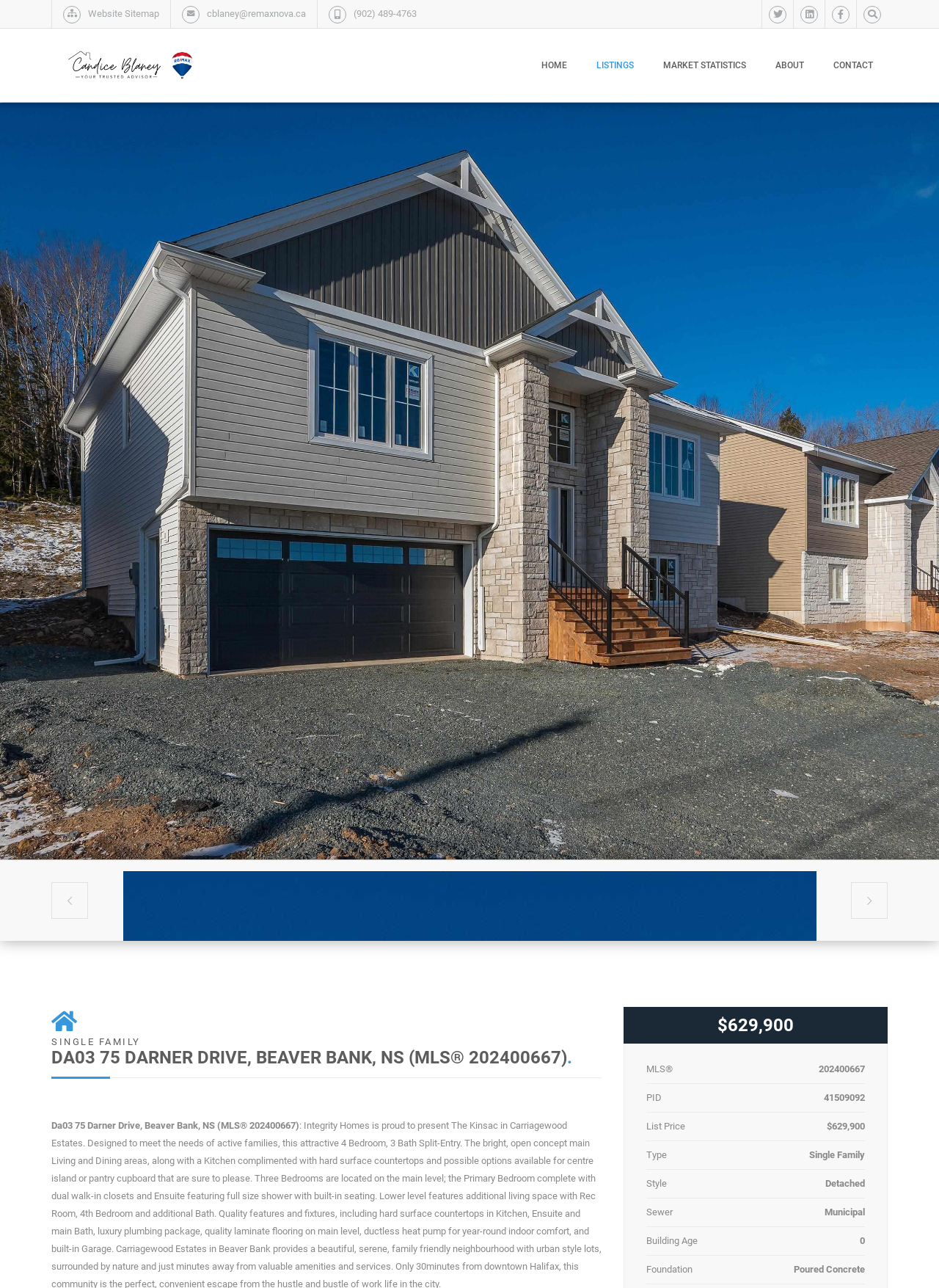Predict the bounding box coordinates of the area that should be clicked to accomplish the following instruction: "View the CONTACT page". The bounding box coordinates should consist of four float numbers between 0 and 1, i.e., [left, top, right, bottom].

[0.872, 0.022, 0.945, 0.079]